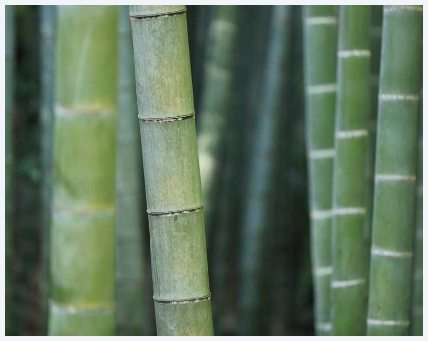What does the image of bamboo symbolize?
Analyze the image and provide a thorough answer to the question.

This representation of bamboo can symbolize resilience and flexibility, reflecting its cultural significance and agricultural uses, including its role in the production of eco-friendly products, which implies that the image of bamboo symbolizes resilience and flexibility.